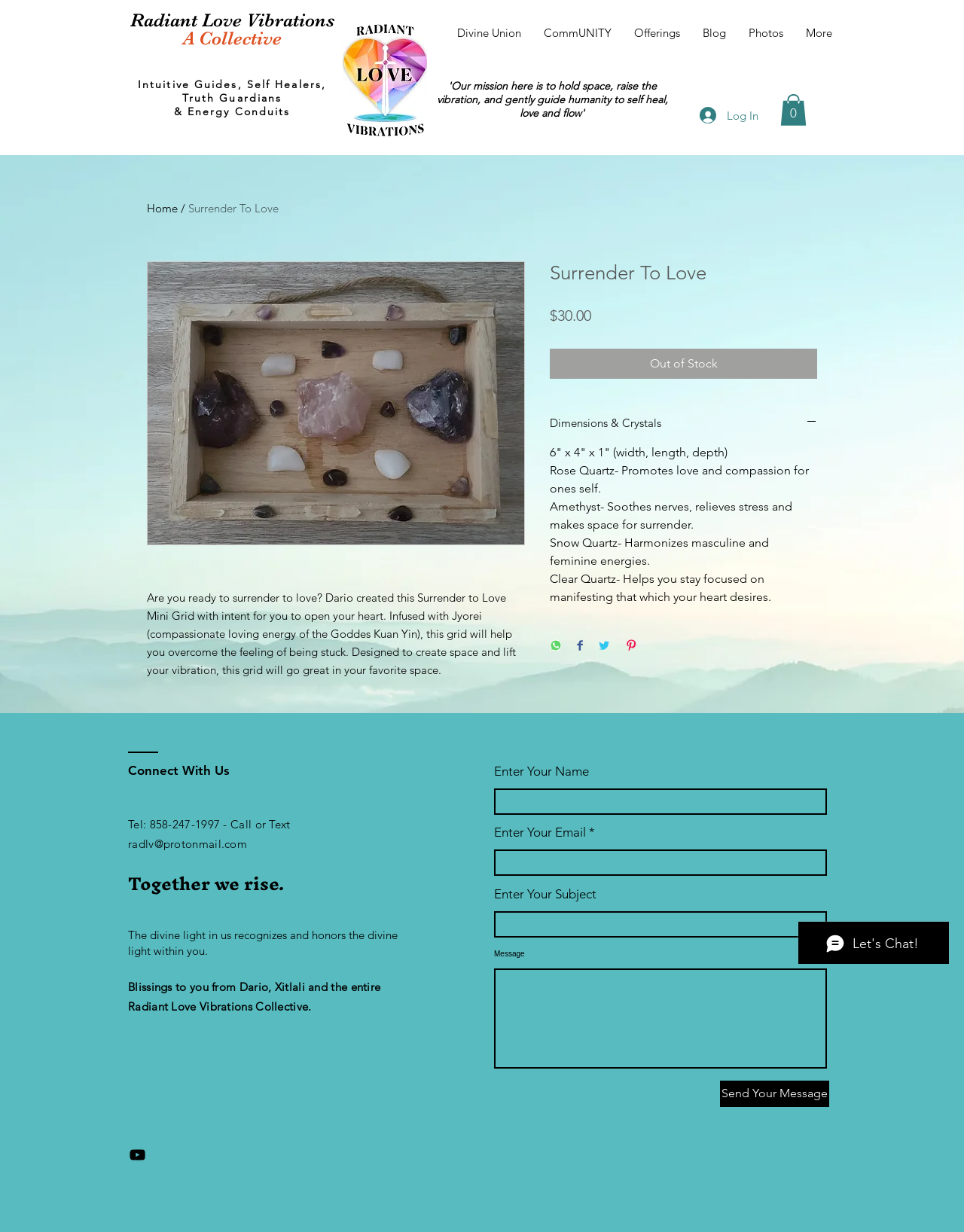Explain the webpage's layout and main content in detail.

This webpage is about Radiant Love Vibrations, a collective that offers various services and products related to love, self-healing, and spiritual growth. At the top of the page, there is a navigation menu with links to different sections of the website, including "Divine Union", "CommUNITY", "Offerings", "Blog", "Photos", and "More". 

Below the navigation menu, there is a section with links to "Intuitive Guides, Self Healers, Truth Guardians, and Energy Conduits". Next to this section, there is an image of the RLV logo. 

On the left side of the page, there is a main section that contains an article about a product called "Surrender to Love Mini Grid". This product is described as a tool to help individuals open their hearts and overcome feelings of being stuck. The grid is infused with Jyorei, a compassionate loving energy, and is designed to create space and lift one's vibration. The product is priced at $30.00 and has a "Out of Stock" button. 

Below the product description, there are details about the dimensions and crystals used in the grid, including Rose Quartz, Amethyst, Snow Quartz, and Clear Quartz. There are also buttons to share the product on various social media platforms, including WhatsApp, Facebook, Twitter, and Pinterest.

On the right side of the page, there is a section with a login button and a cart icon with 0 items. Below this section, there is a chat window with a heading "Connect With Us" and contact information, including a phone number, email address, and a message form. 

At the bottom of the page, there is a social bar with links to YouTube and other social media platforms.